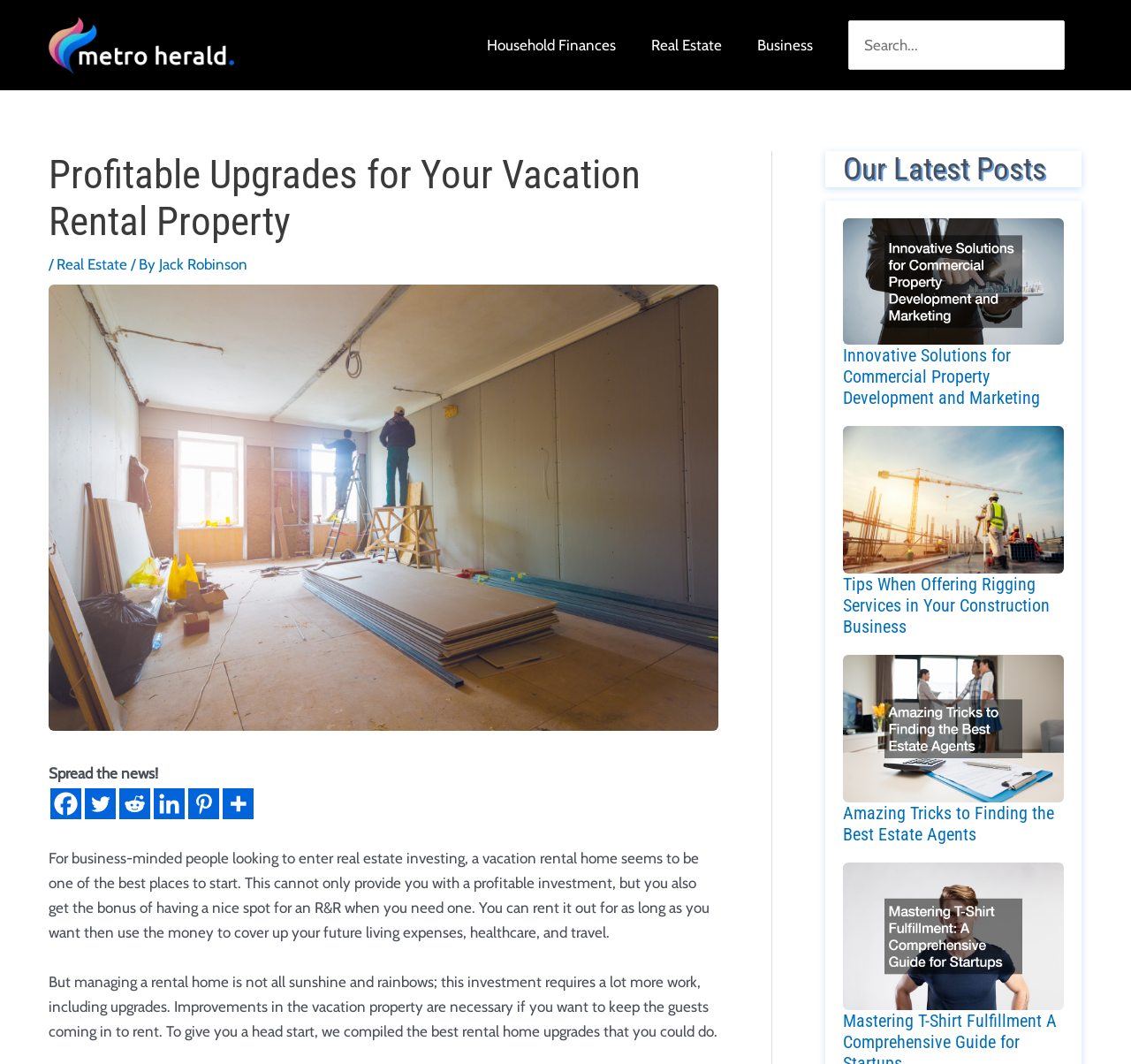What is the purpose of the social media links? Refer to the image and provide a one-word or short phrase answer.

To share content